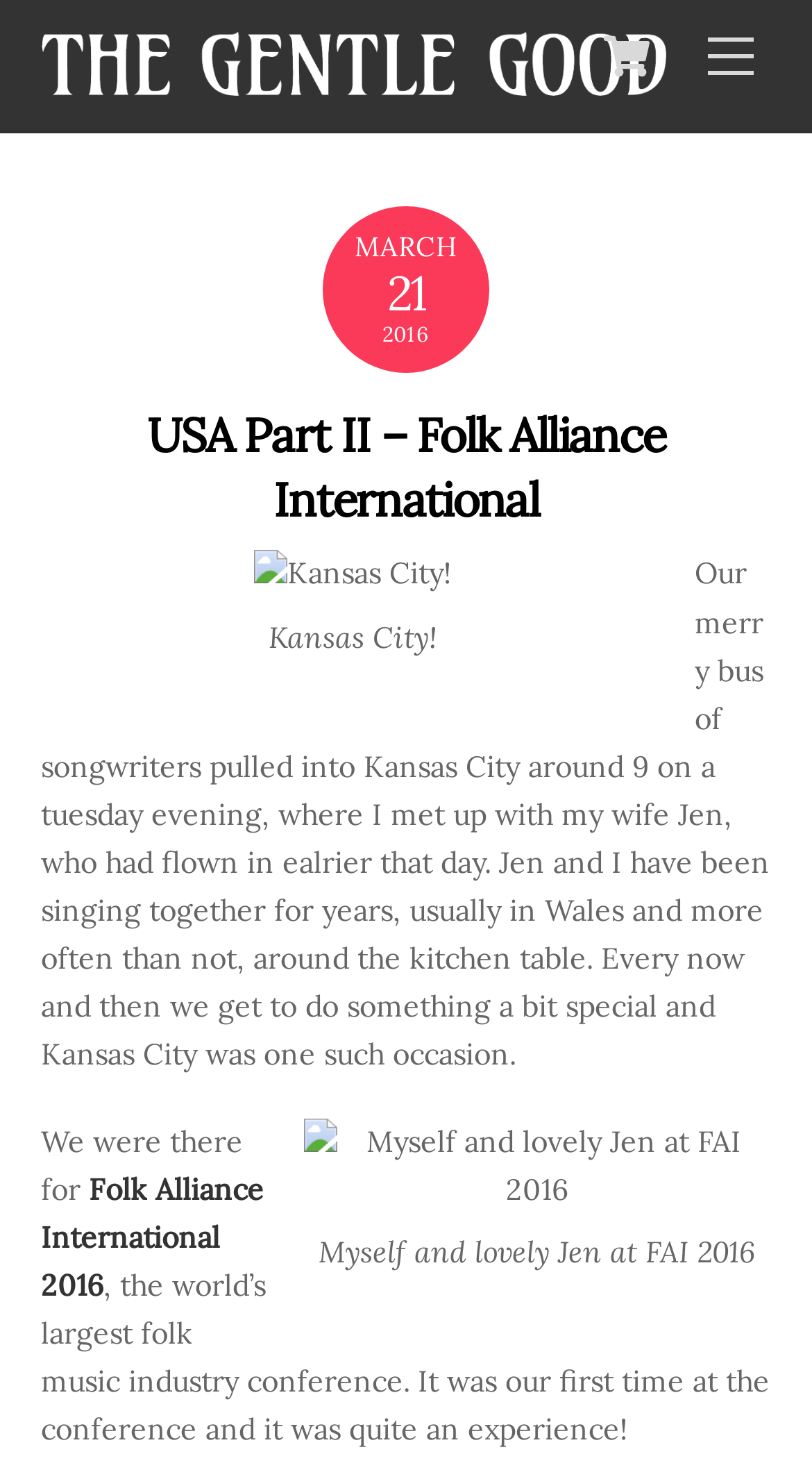Please look at the image and answer the question with a detailed explanation: What is the main activity of the author and his wife?

I found the answer by reading the text, which mentions 'Jen and I have been singing together for years, usually in Wales and more often than not, around the kitchen table.' This indicates that the main activity of the author and his wife is singing.